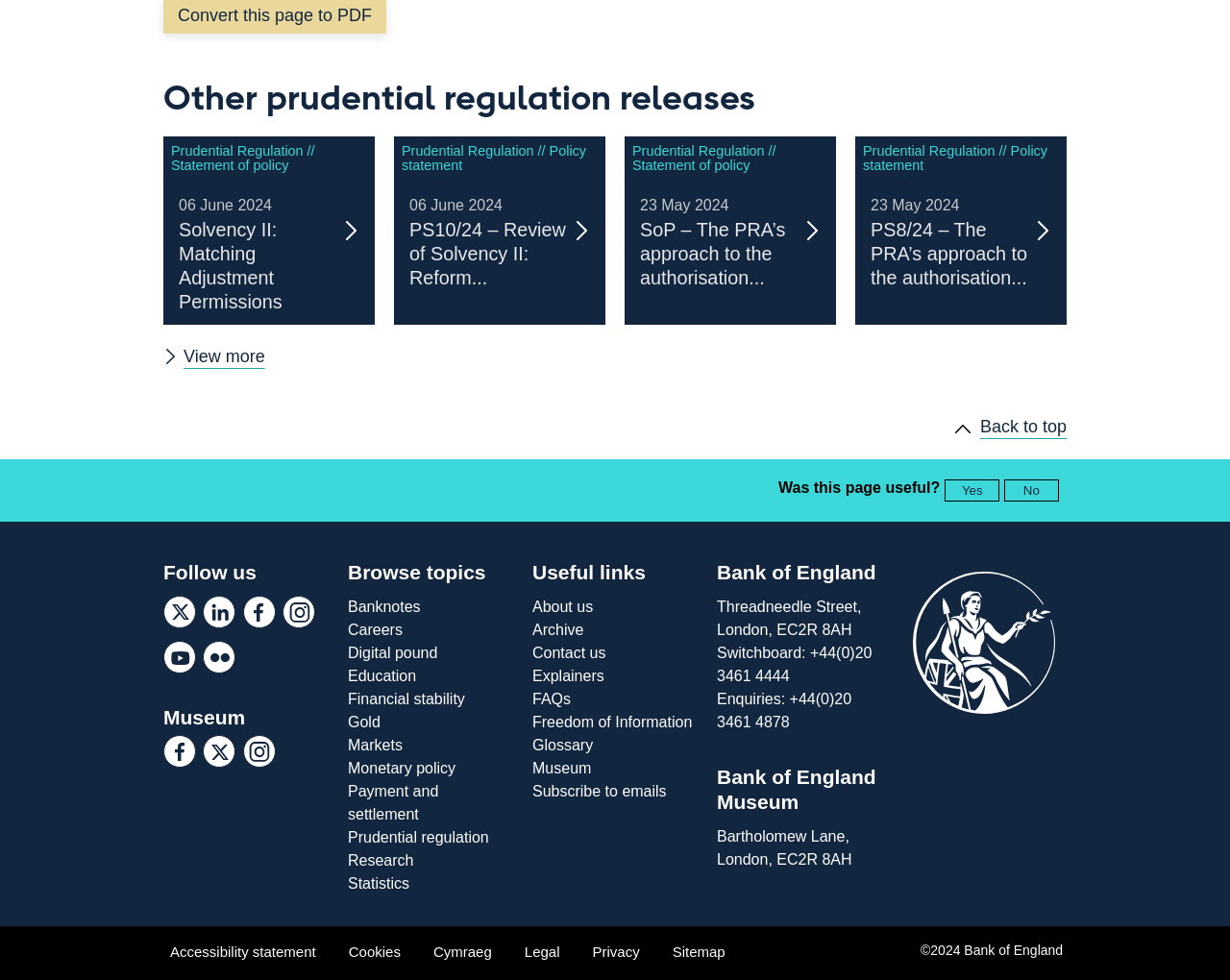Locate the bounding box coordinates for the element described below: "Back to top". The coordinates must be four float values between 0 and 1, formatted as [left, top, right, bottom].

[0.777, 0.423, 0.867, 0.449]